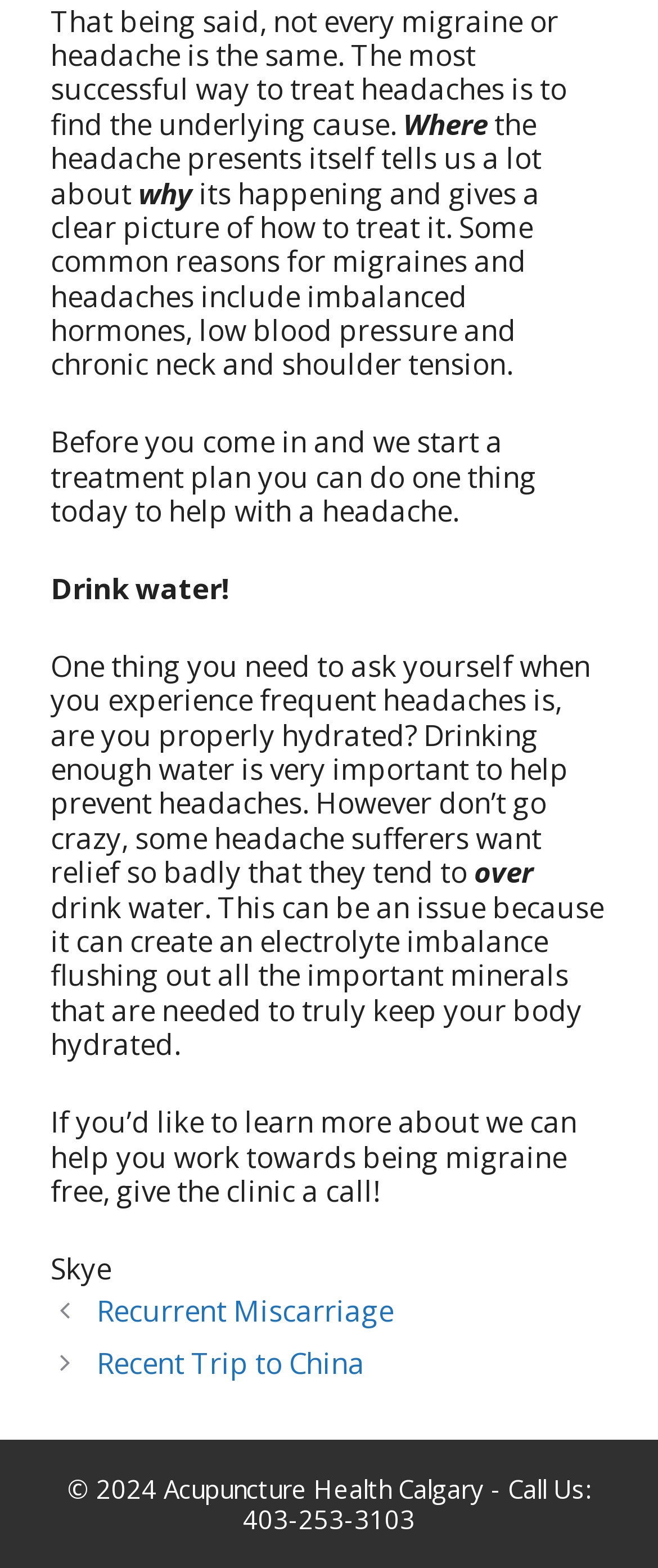Give a concise answer using one word or a phrase to the following question:
What is the phone number of the clinic?

403-253-3103